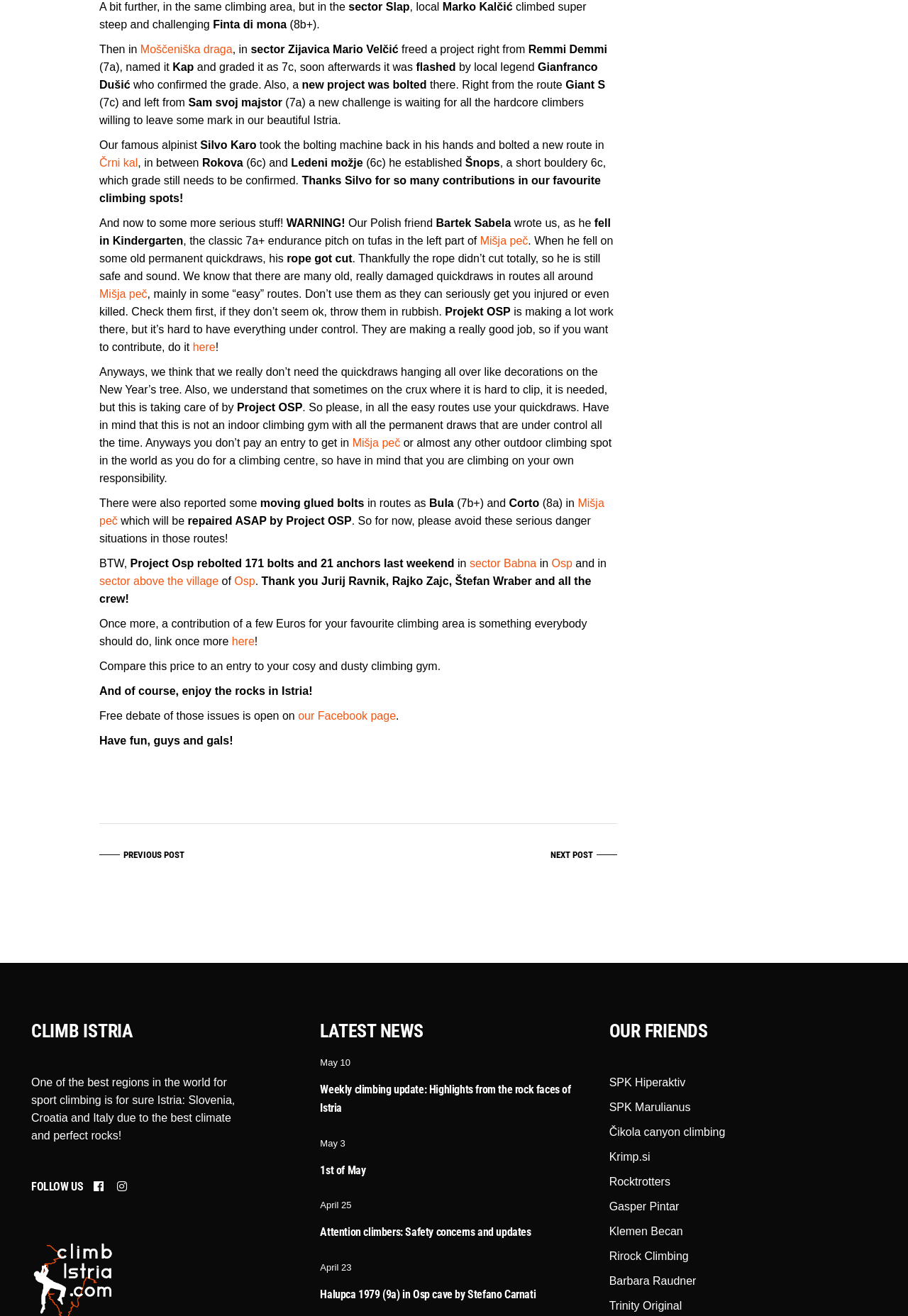Provide a thorough and detailed response to the question by examining the image: 
What is the name of the route bolted by Silvo Karo?

The text states that Silvo Karo bolted a new route in Črni kal, and the route is named Šnops, which is a short bouldery 6c.